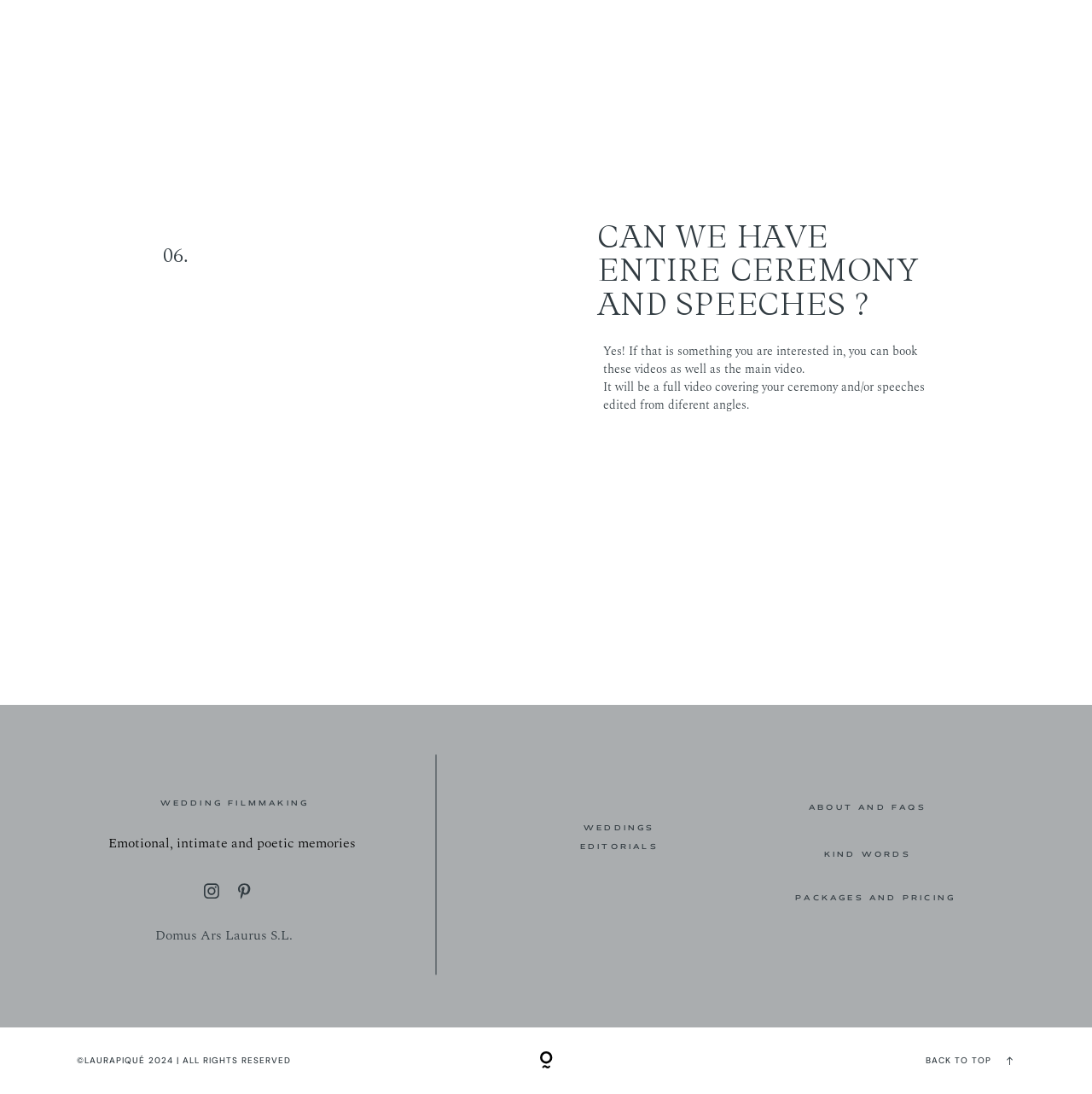What is the copyright information at the bottom of the page?
Give a one-word or short phrase answer based on the image.

©LAURAPIQUÉ 2024 | ALL RIGHTS RESERVED